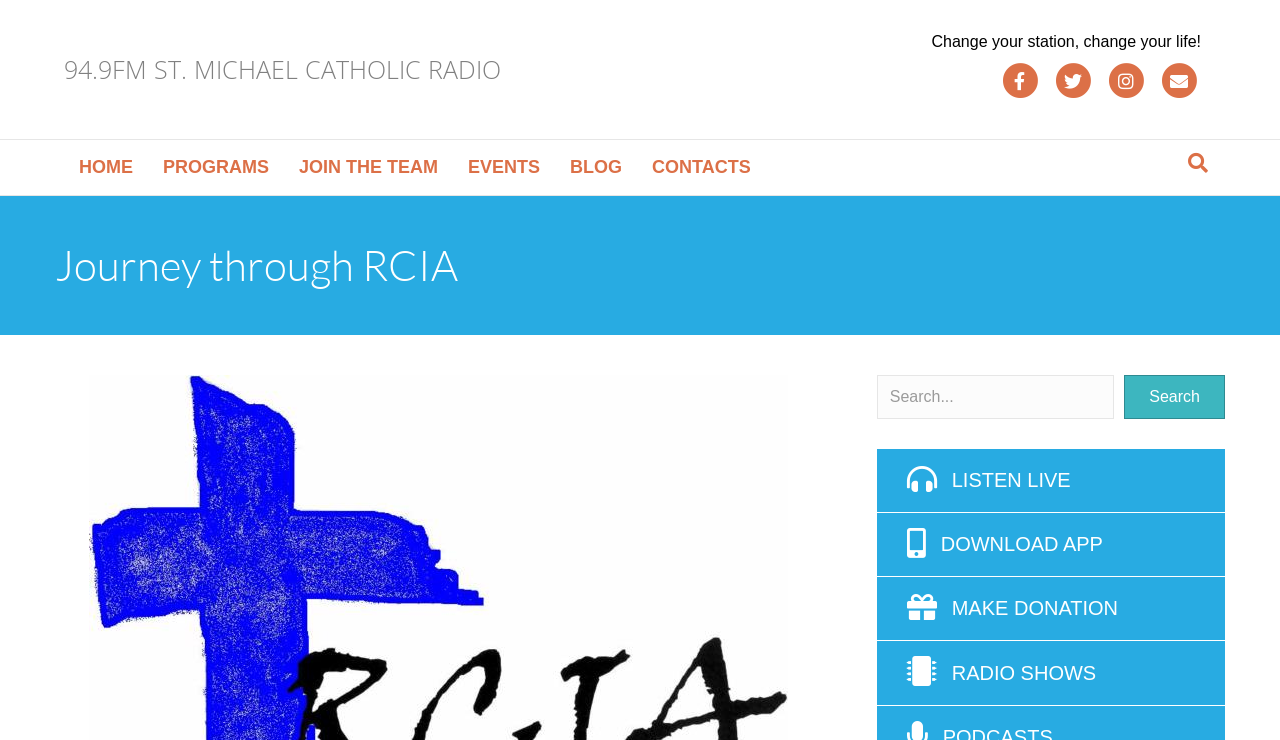Find the bounding box coordinates for the area that must be clicked to perform this action: "Search for something".

[0.685, 0.507, 0.878, 0.566]